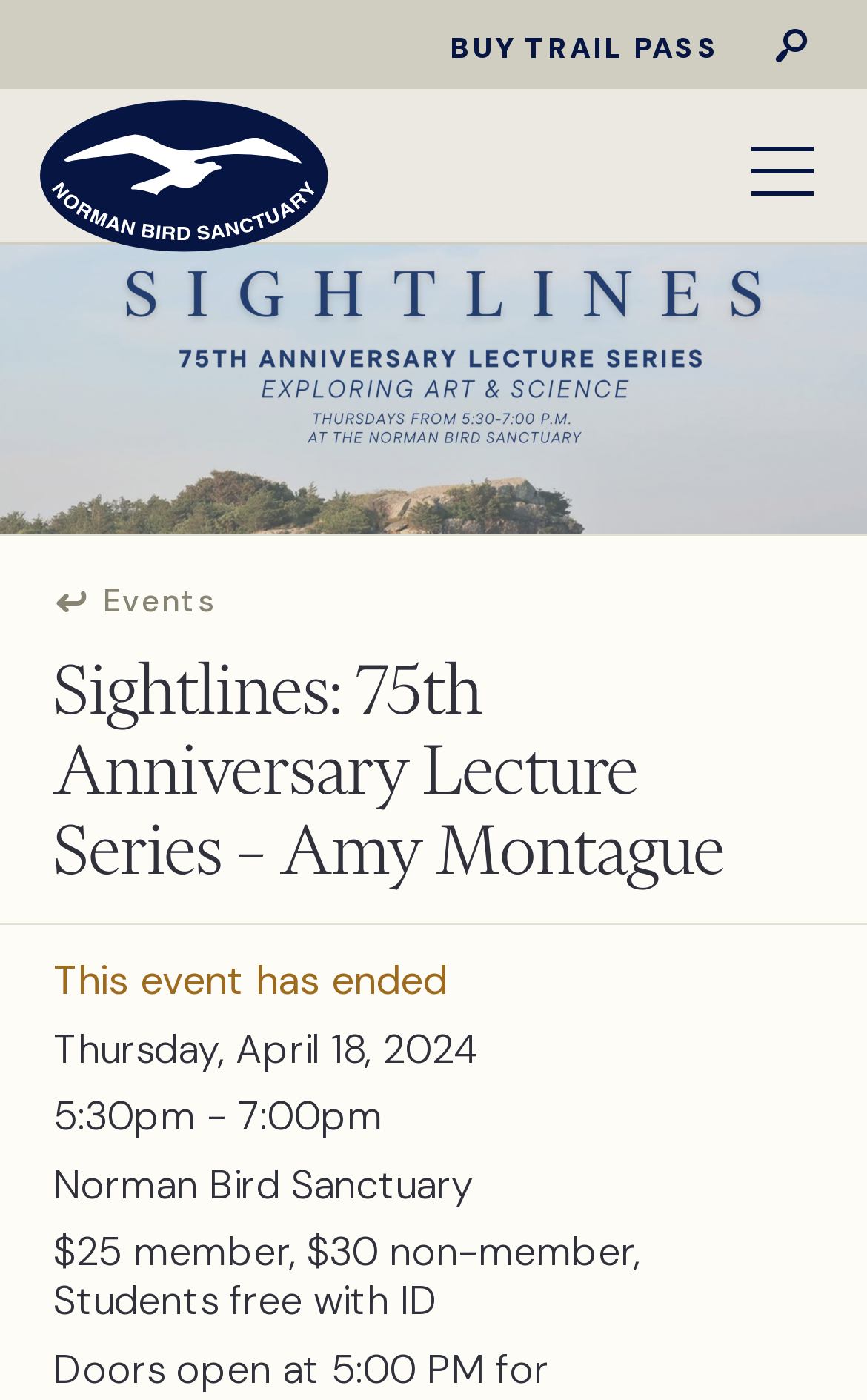Is the event still ongoing?
Based on the screenshot, provide a one-word or short-phrase response.

No